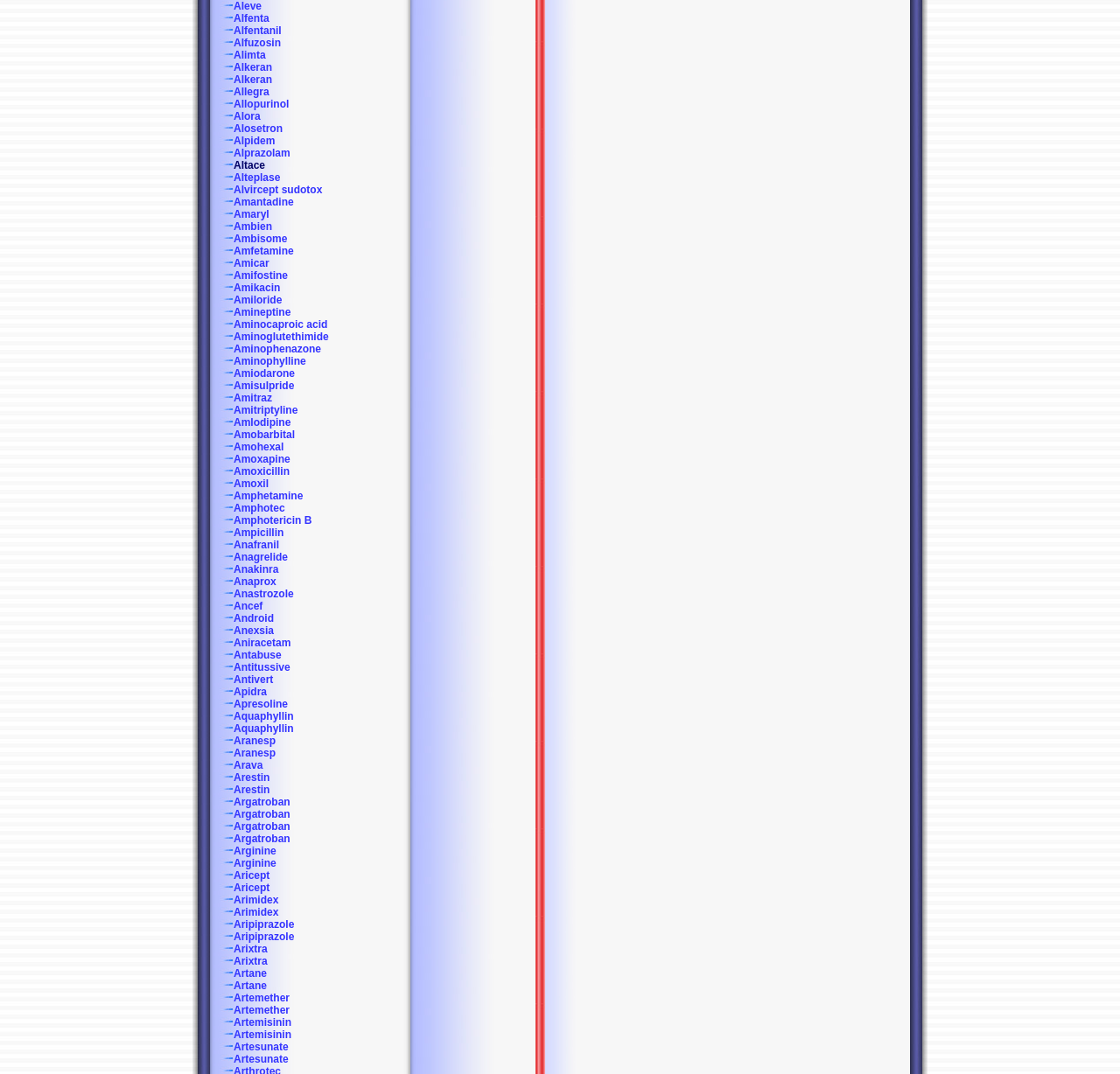Identify the bounding box coordinates for the element you need to click to achieve the following task: "Click on Ambien". The coordinates must be four float values ranging from 0 to 1, formatted as [left, top, right, bottom].

[0.19, 0.205, 0.243, 0.217]